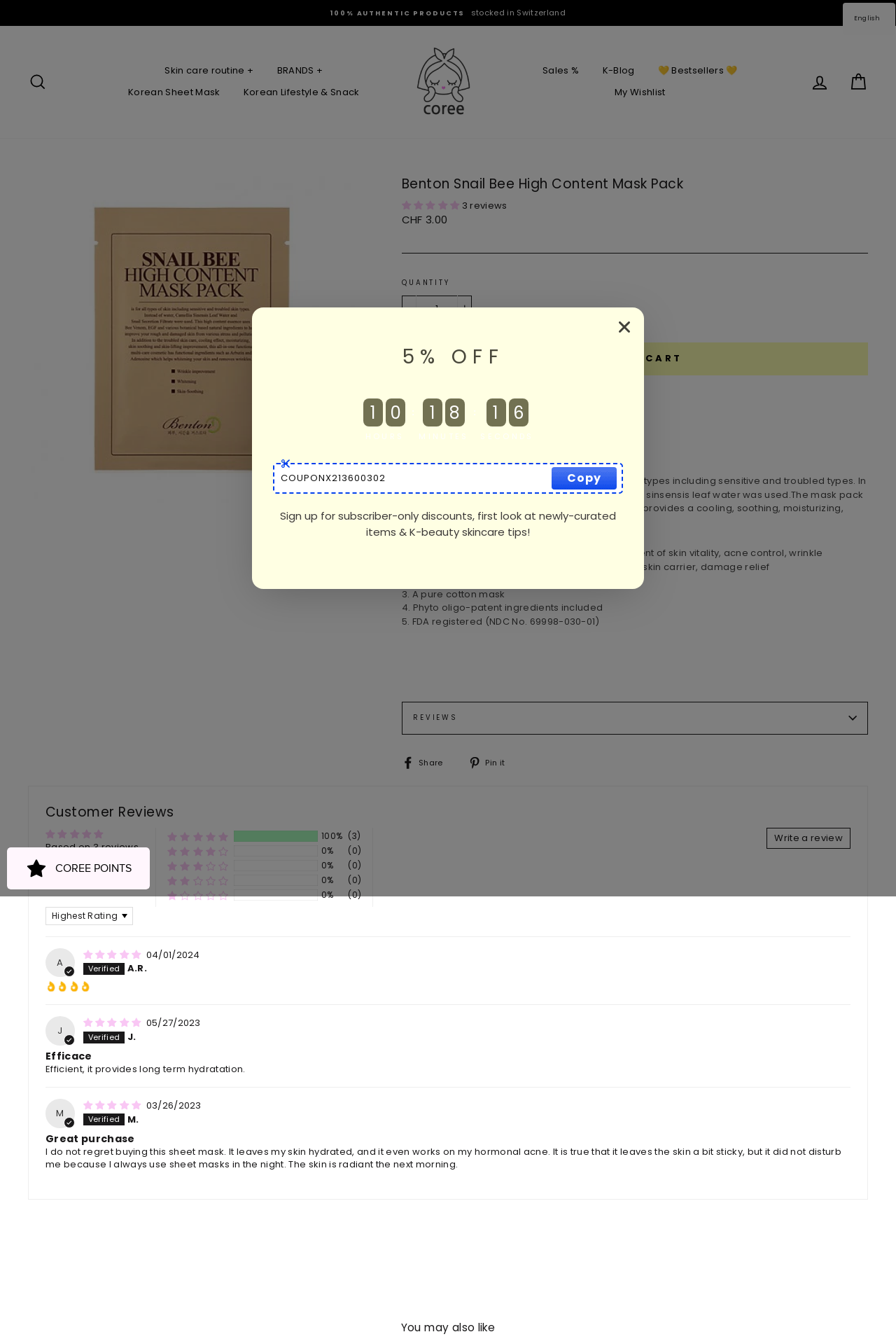Locate the bounding box coordinates of the element to click to perform the following action: 'Log in to your account'. The coordinates should be given as four float values between 0 and 1, in the form of [left, top, right, bottom].

[0.894, 0.05, 0.935, 0.072]